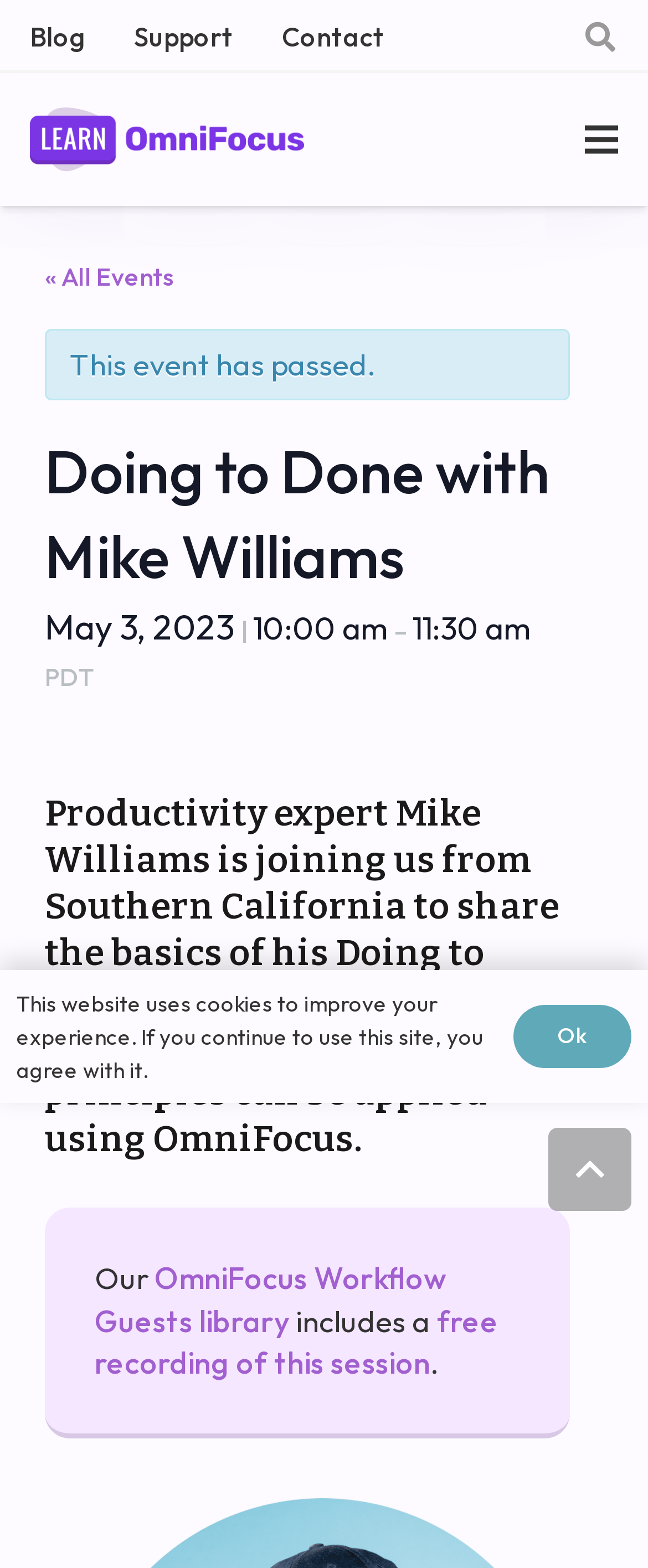What is provided in the OmniFocus Workflow Guests library?
Analyze the image and deliver a detailed answer to the question.

I found what is provided in the OmniFocus Workflow Guests library by reading the text that says 'Our OmniFocus Workflow Guests library includes a free recording of this session.' This text clearly indicates that the library includes a free recording of the session.